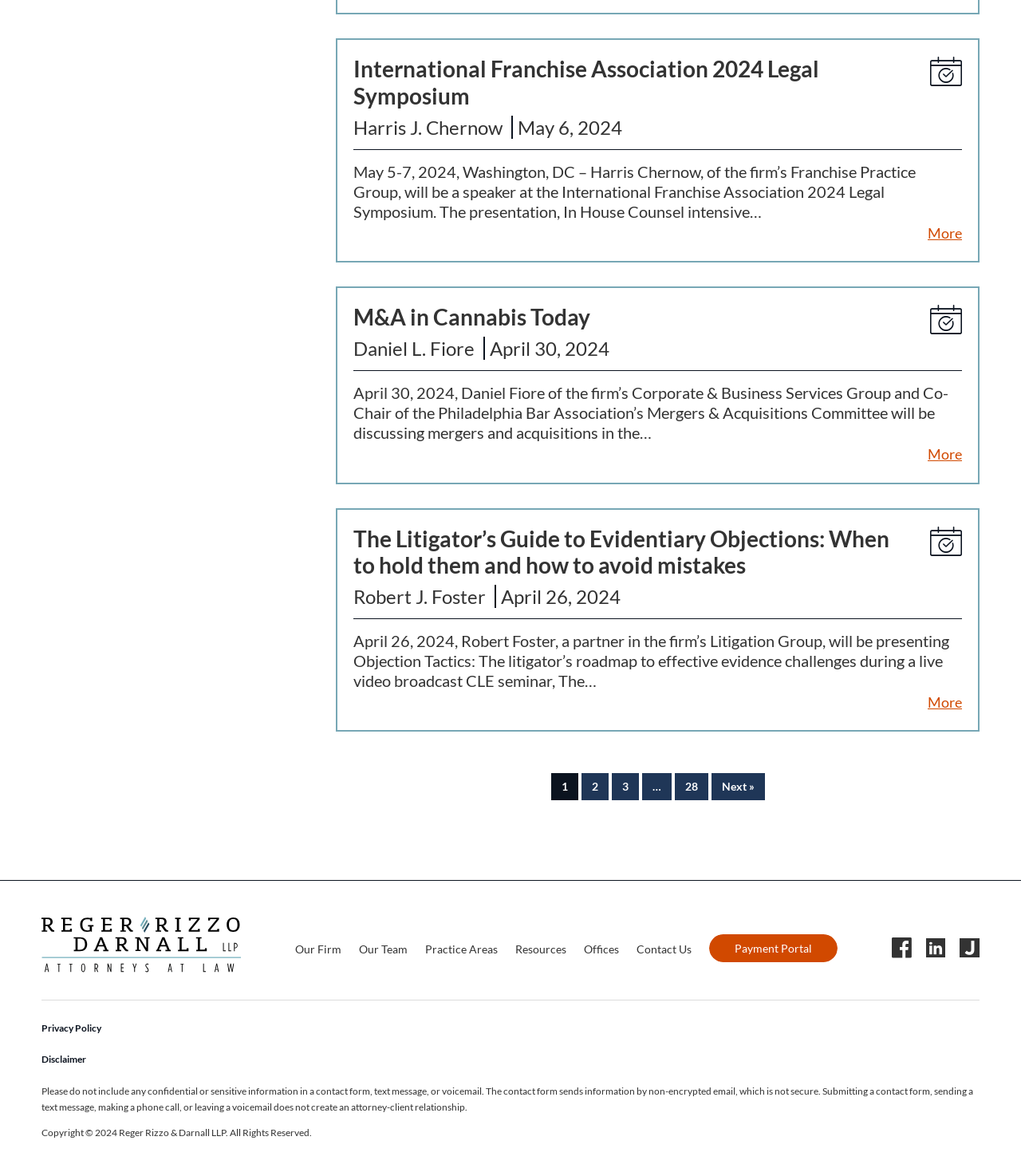Identify the bounding box of the UI element described as follows: "M&A in Cannabis Today". Provide the coordinates as four float numbers in the range of 0 to 1 [left, top, right, bottom].

[0.346, 0.258, 0.578, 0.281]